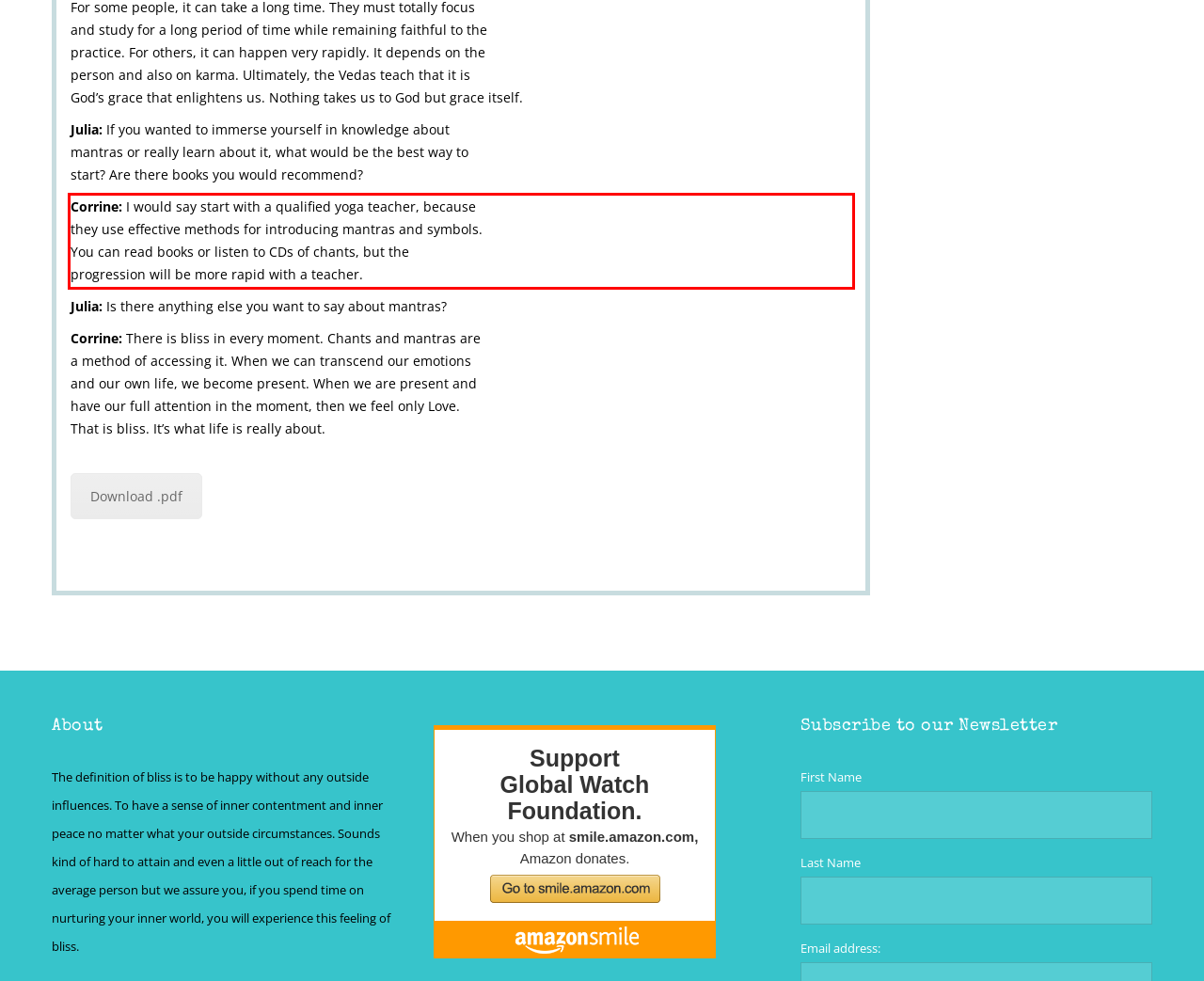Within the screenshot of the webpage, locate the red bounding box and use OCR to identify and provide the text content inside it.

Corrine: I would say start with a qualified yoga teacher, because they use effective methods for introducing mantras and symbols. You can read books or listen to CDs of chants, but the progression will be more rapid with a teacher.